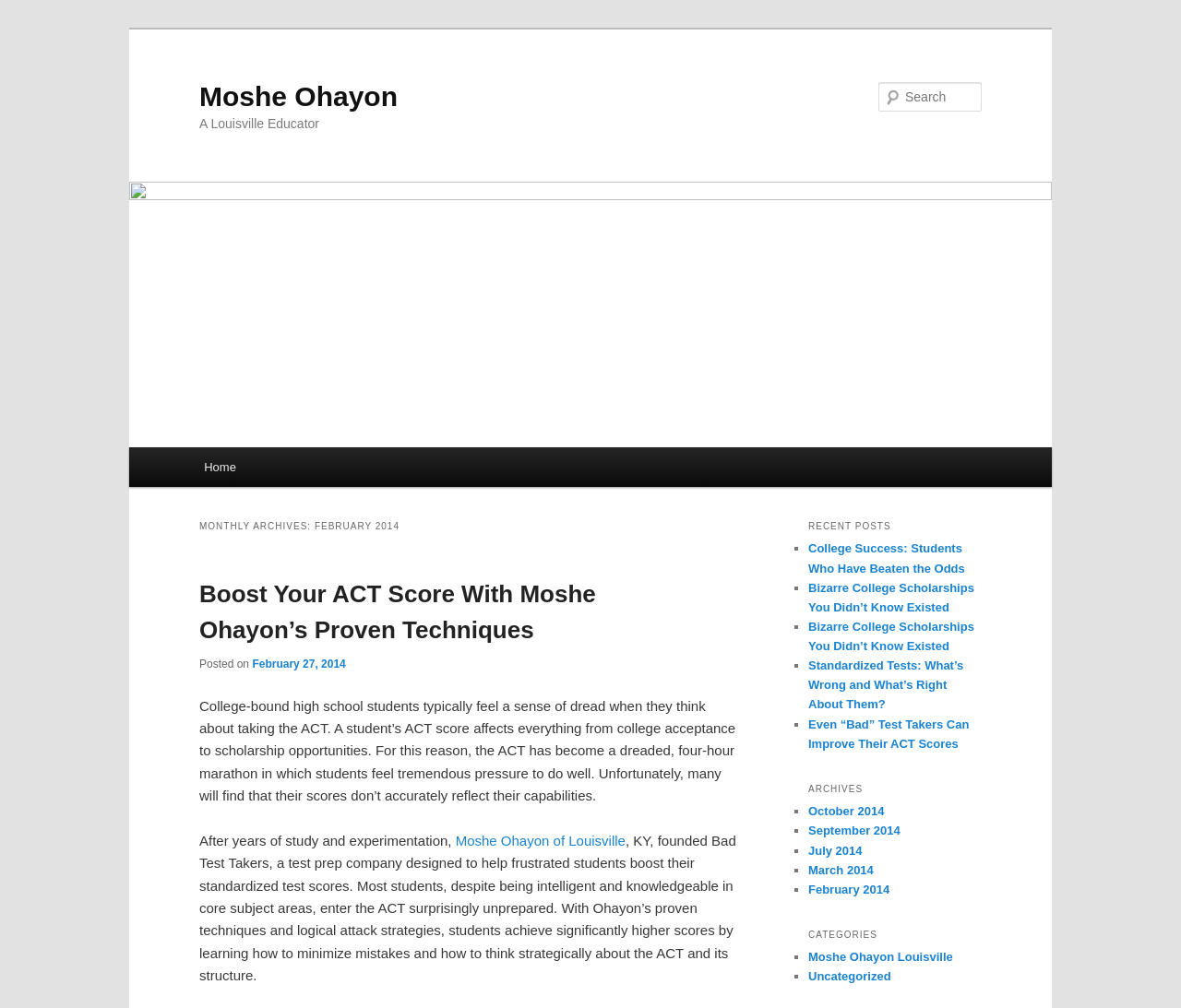Please study the image and answer the question comprehensively:
What is the title of the first recent post?

I found the answer by looking at the link 'College Success: Students Who Have Beaten the Odds' which is a sub-element of the heading 'RECENT POSTS'.